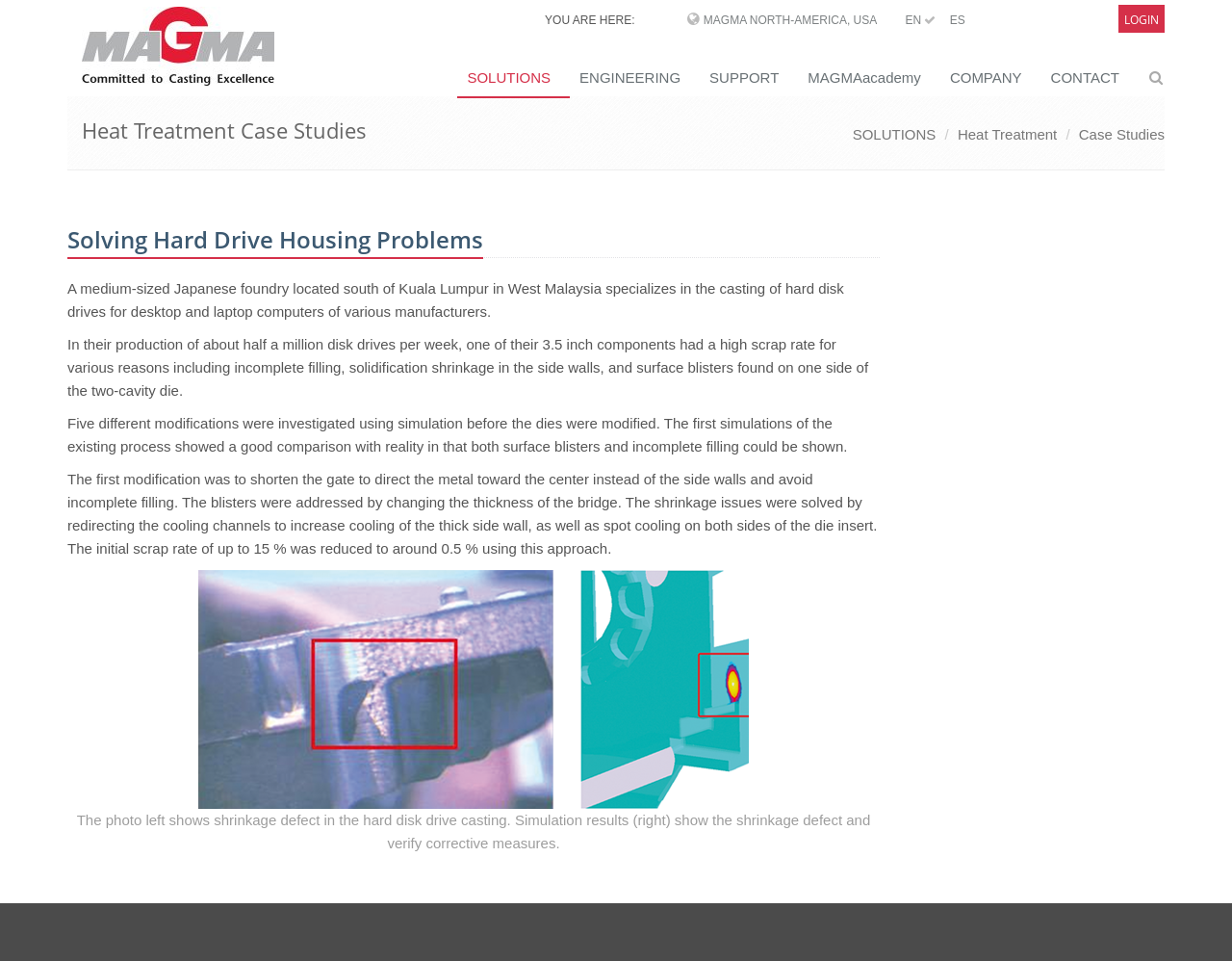Given the element description "Case Studies" in the screenshot, predict the bounding box coordinates of that UI element.

[0.876, 0.131, 0.945, 0.148]